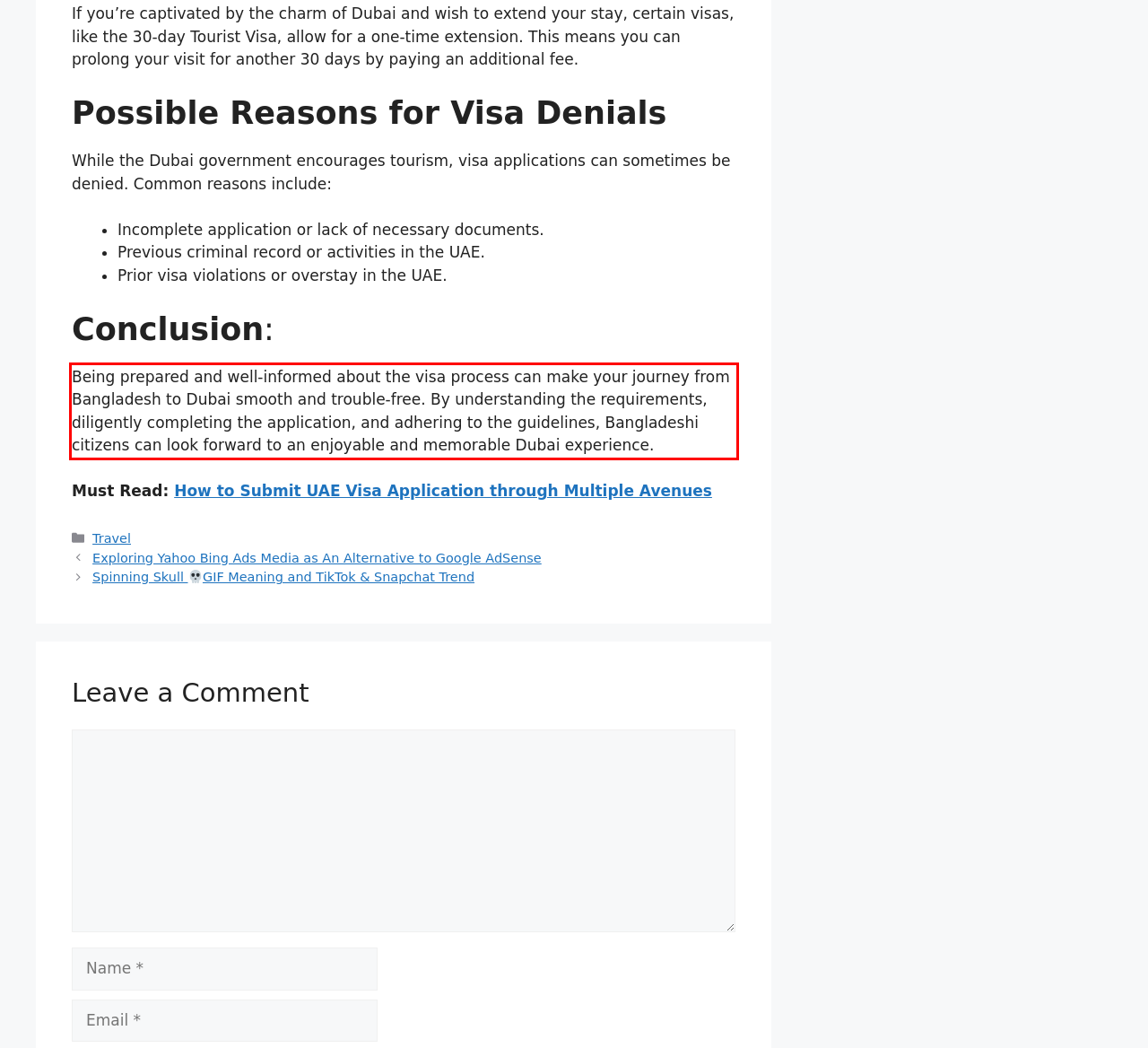Look at the provided screenshot of the webpage and perform OCR on the text within the red bounding box.

Being prepared and well-informed about the visa process can make your journey from Bangladesh to Dubai smooth and trouble-free. By understanding the requirements, diligently completing the application, and adhering to the guidelines, Bangladeshi citizens can look forward to an enjoyable and memorable Dubai experience.